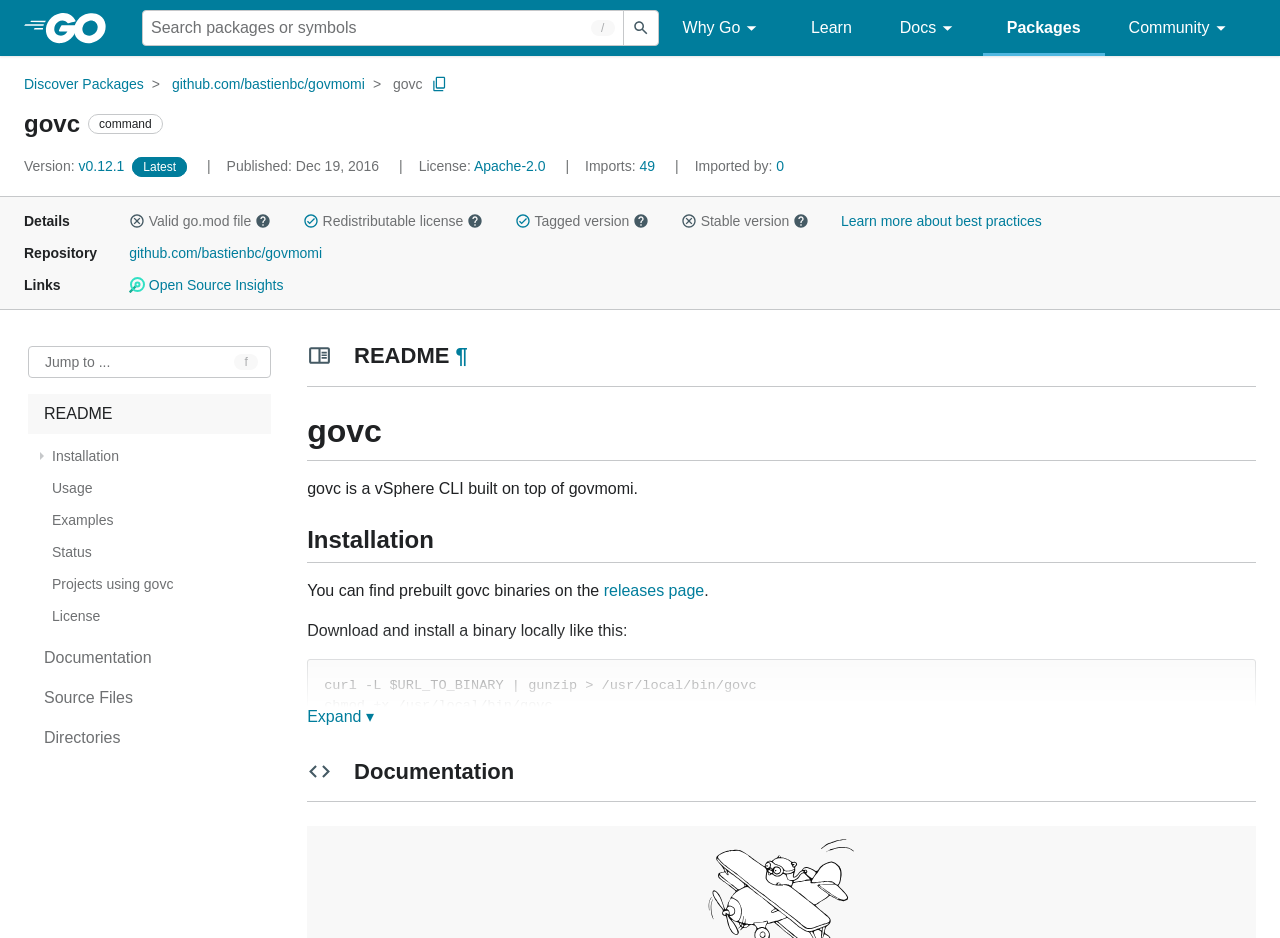Locate the bounding box coordinates of the clickable region necessary to complete the following instruction: "Go to Readme". Provide the coordinates in the format of four float numbers between 0 and 1, i.e., [left, top, right, bottom].

[0.356, 0.366, 0.365, 0.392]